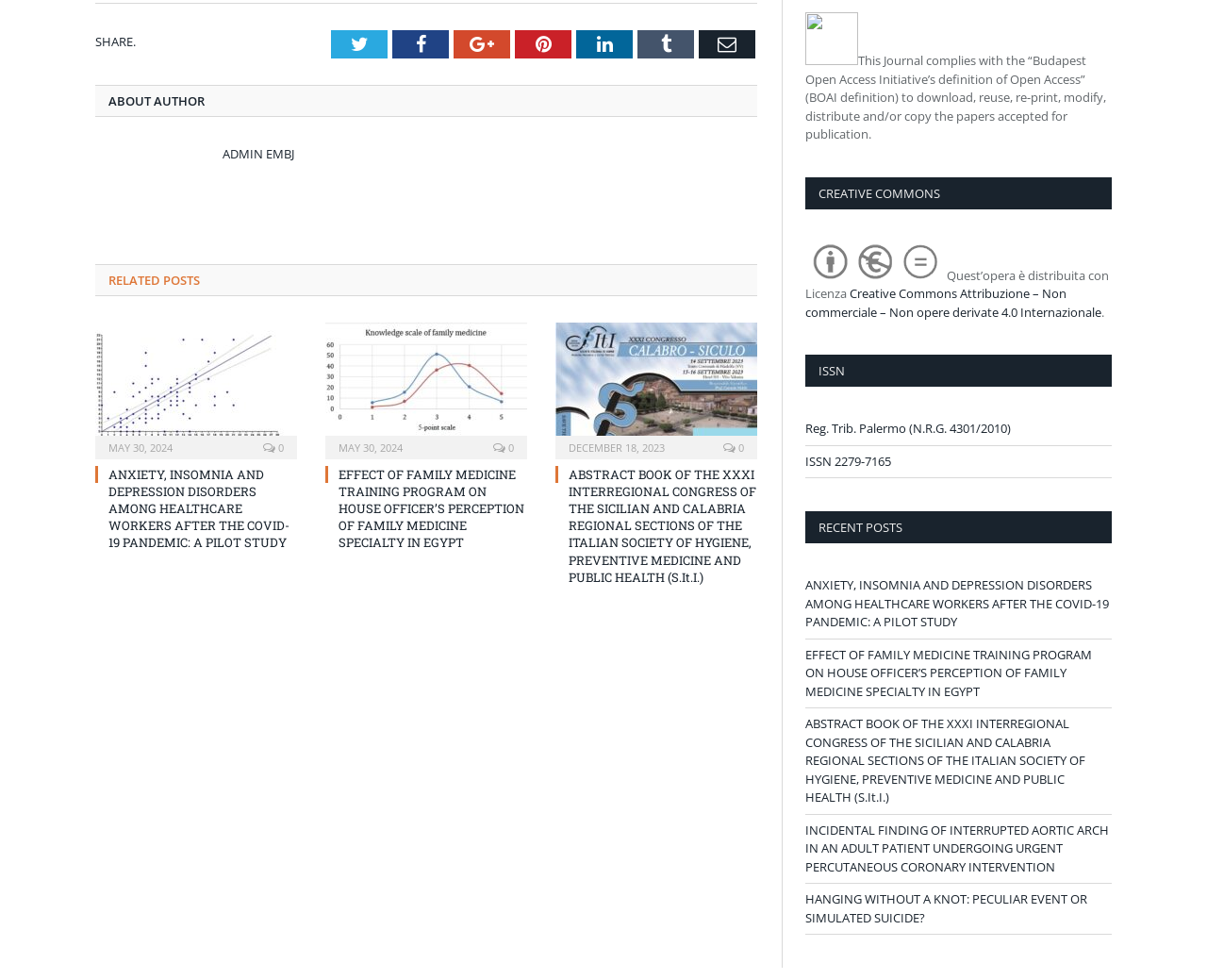Please identify the bounding box coordinates of the region to click in order to complete the task: "View related posts". The coordinates must be four float numbers between 0 and 1, specified as [left, top, right, bottom].

[0.079, 0.269, 0.627, 0.302]